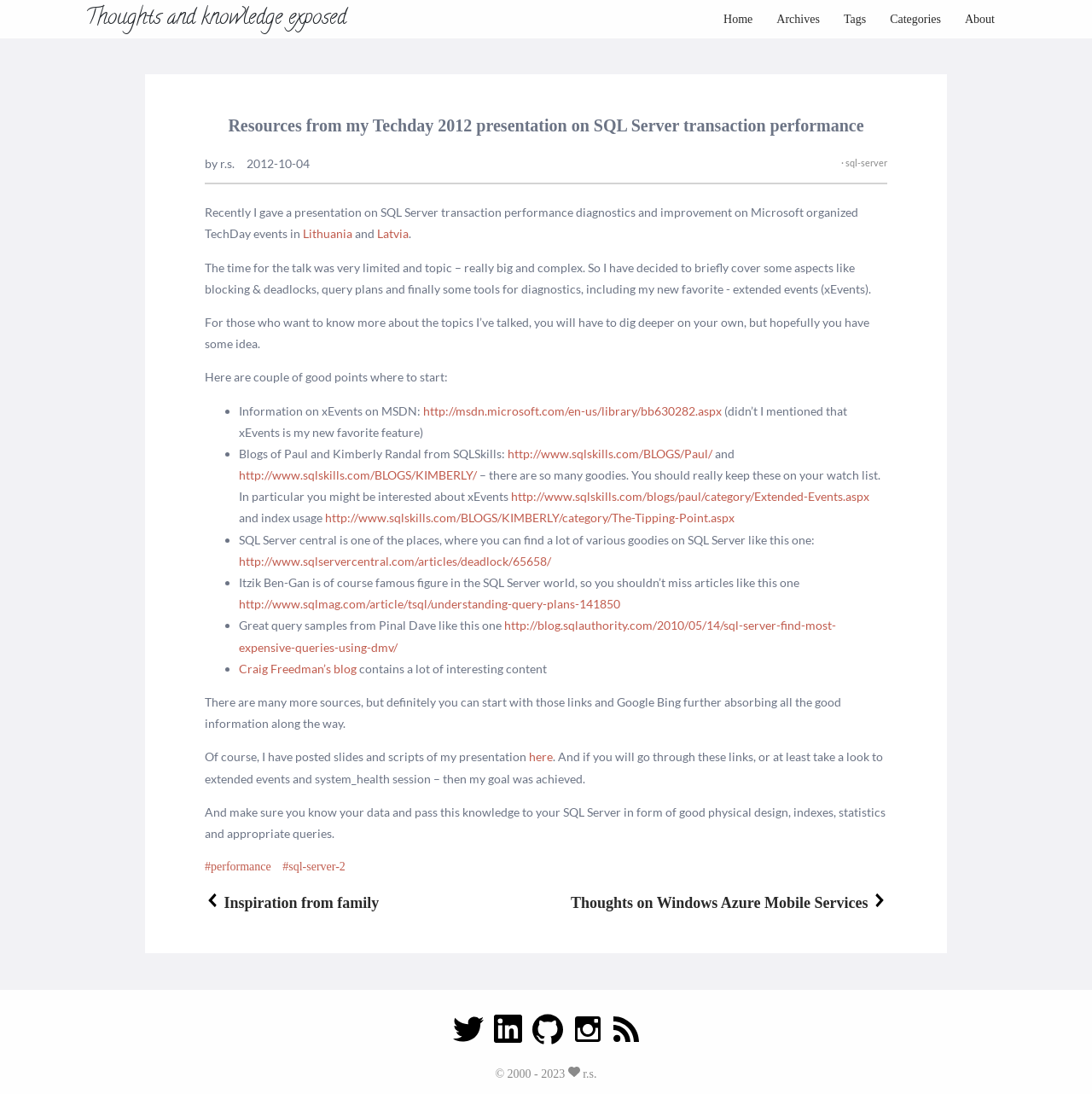Show the bounding box coordinates for the element that needs to be clicked to execute the following instruction: "Visit the SQLSkills blog". Provide the coordinates in the form of four float numbers between 0 and 1, i.e., [left, top, right, bottom].

[0.465, 0.408, 0.652, 0.421]